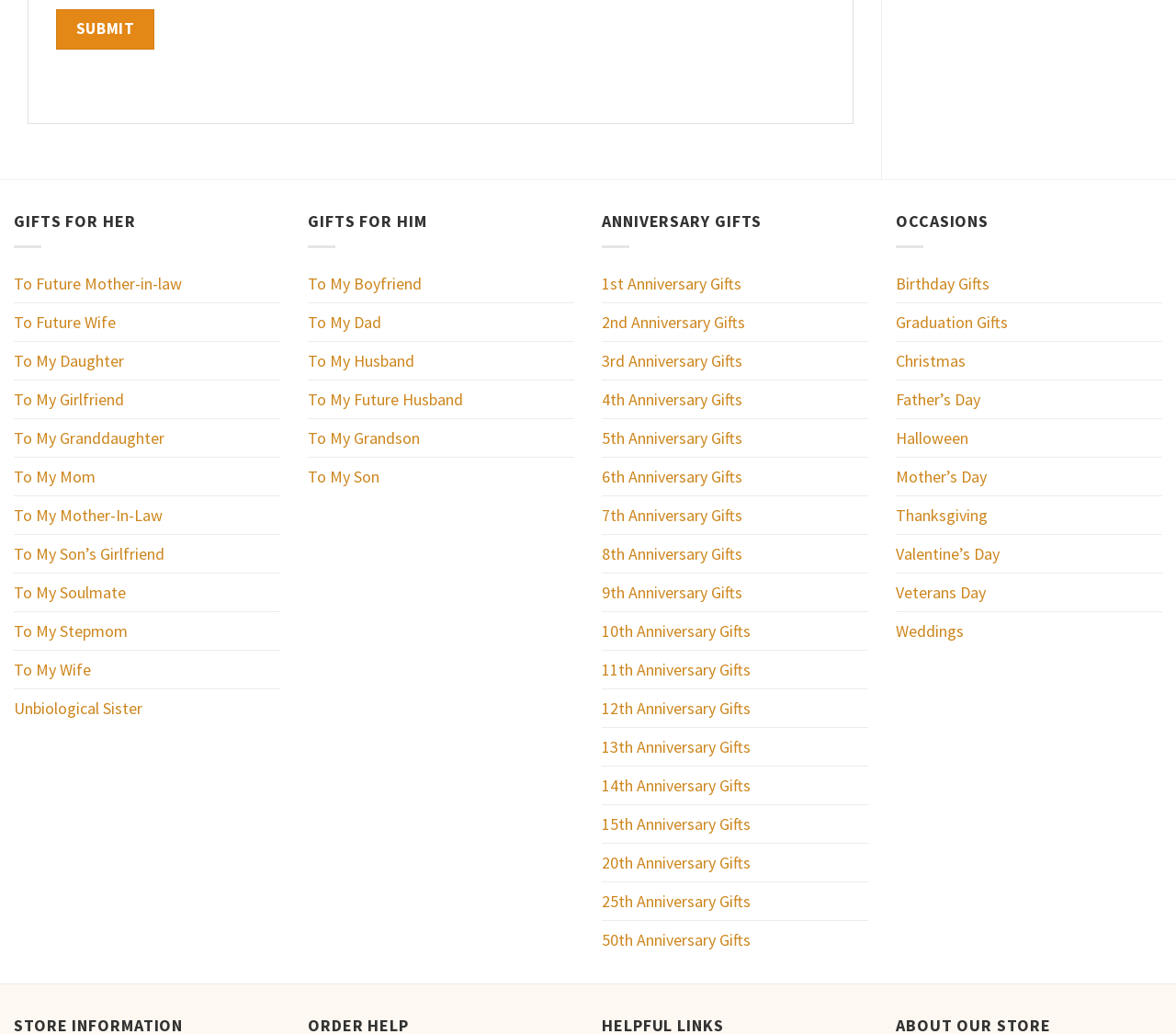Based on the element description Weddings, identify the bounding box of the UI element in the given webpage screenshot. The coordinates should be in the format (top-left x, top-left y, bottom-right x, bottom-right y) and must be between 0 and 1.

[0.762, 0.592, 0.82, 0.628]